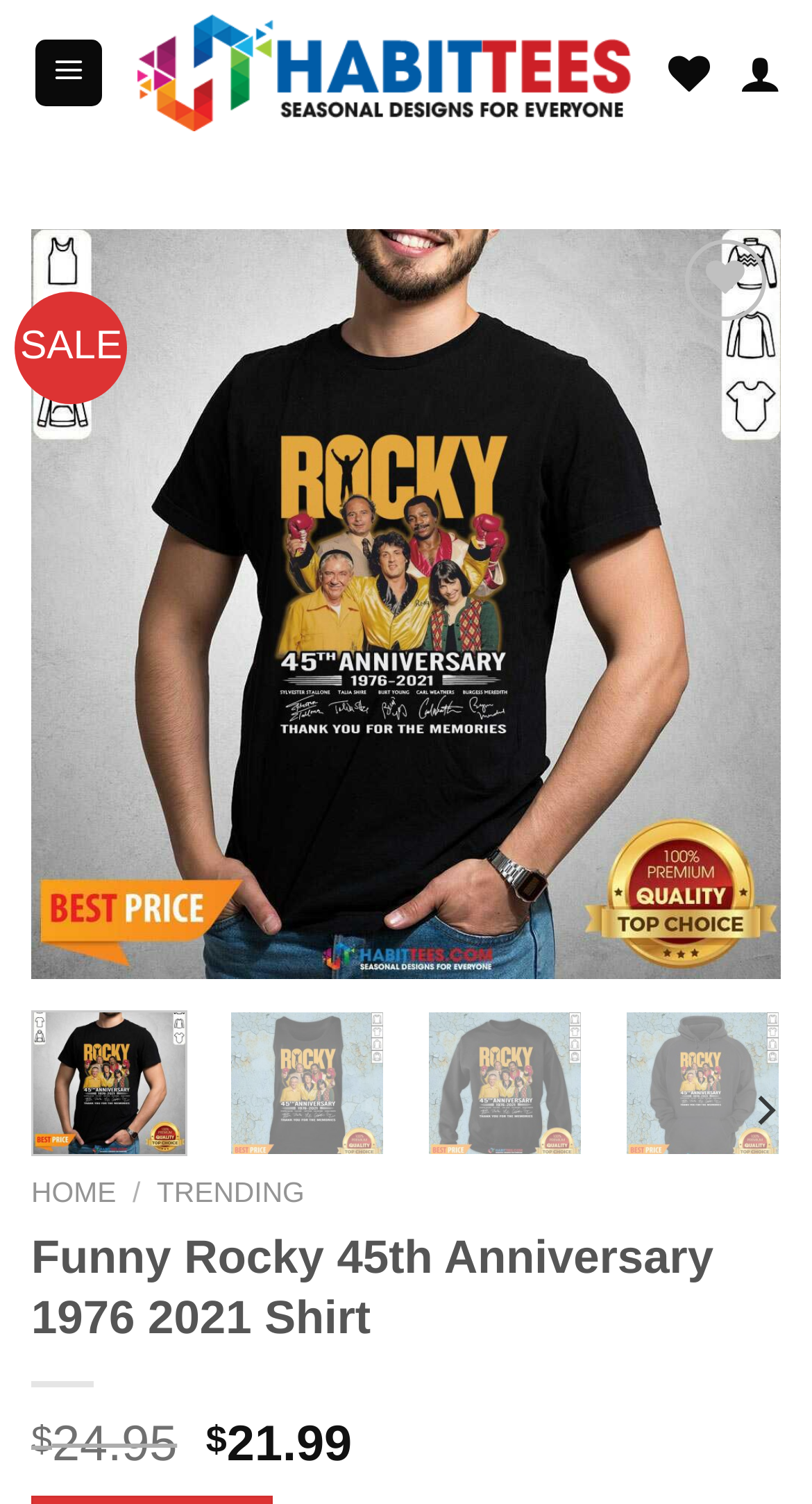Using the webpage screenshot and the element description aria-label="Next", determine the bounding box coordinates. Specify the coordinates in the format (top-left x, top-left y, bottom-right x, bottom-right y) with values ranging from 0 to 1.

[0.916, 0.711, 0.968, 0.764]